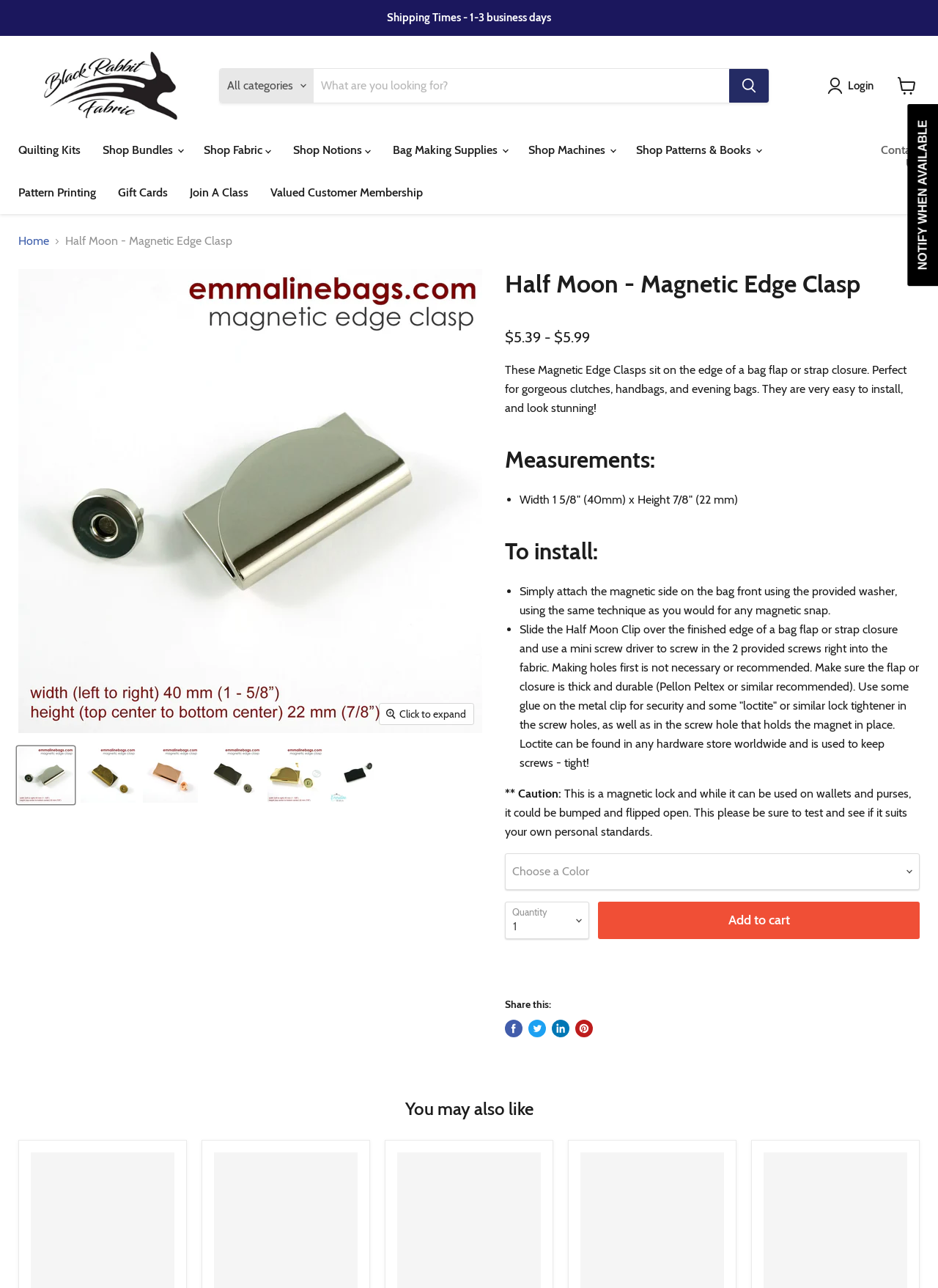Analyze the image and give a detailed response to the question:
What is the recommended material for the bag flap or closure?

The recommended material for the bag flap or closure is mentioned in the product description section, where it is stated that the flap or closure should be thick and durable, and Pellon Peltex or similar is recommended.